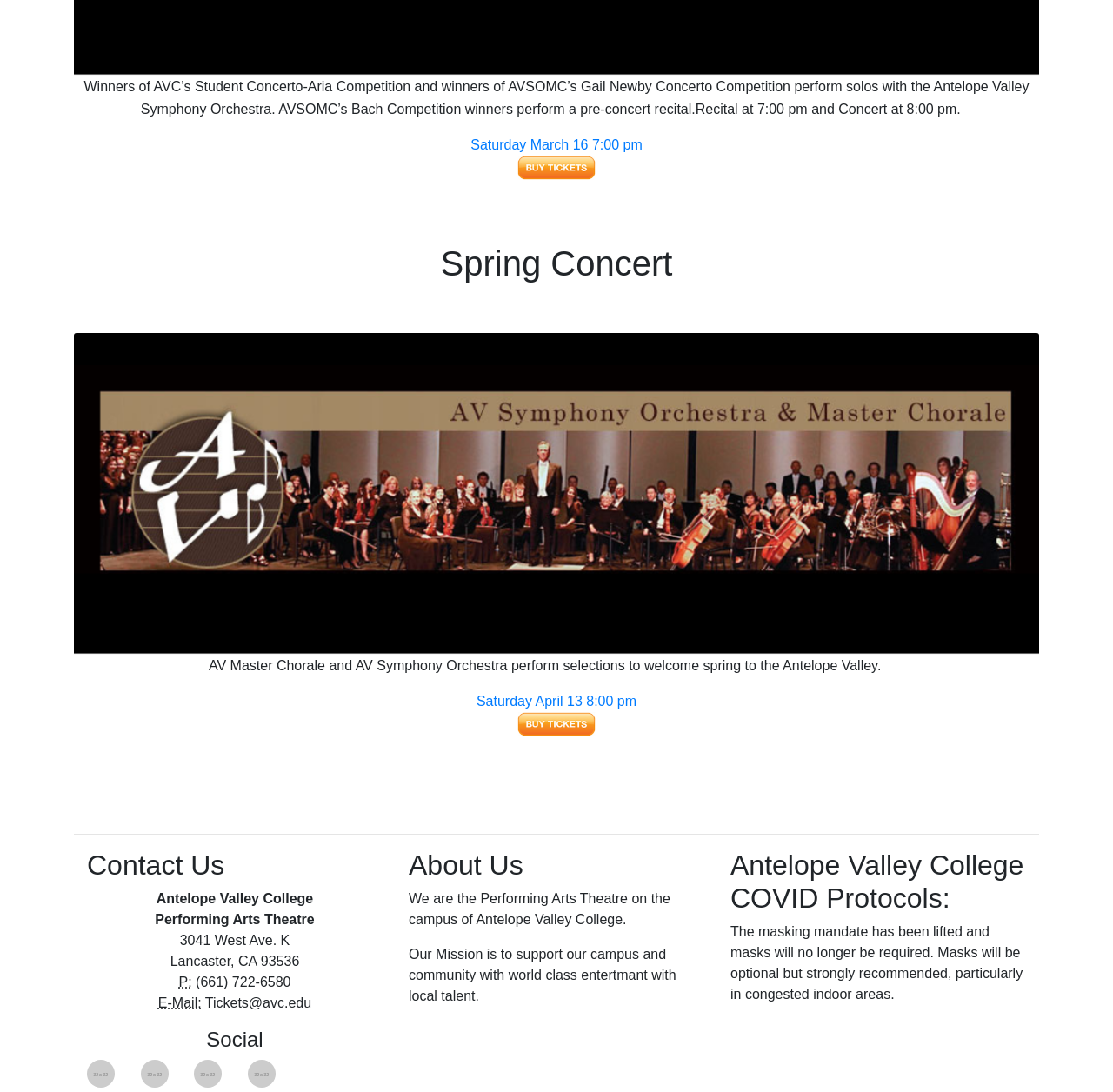What is the address of the Performing Arts Theatre?
Examine the image and give a concise answer in one word or a short phrase.

3041 West Ave. K, Lancaster, CA 93536